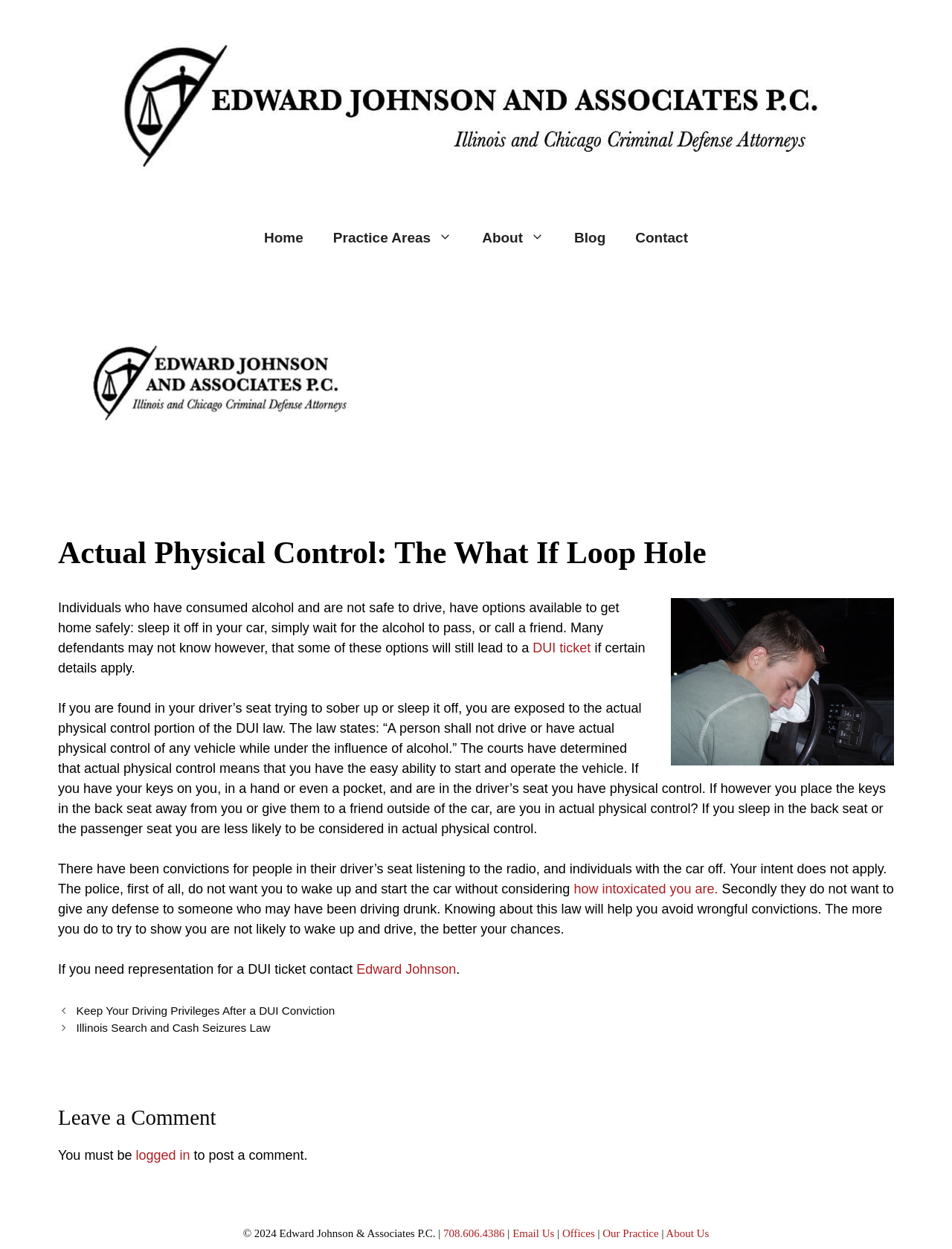Kindly determine the bounding box coordinates of the area that needs to be clicked to fulfill this instruction: "Click on 'Home'".

None